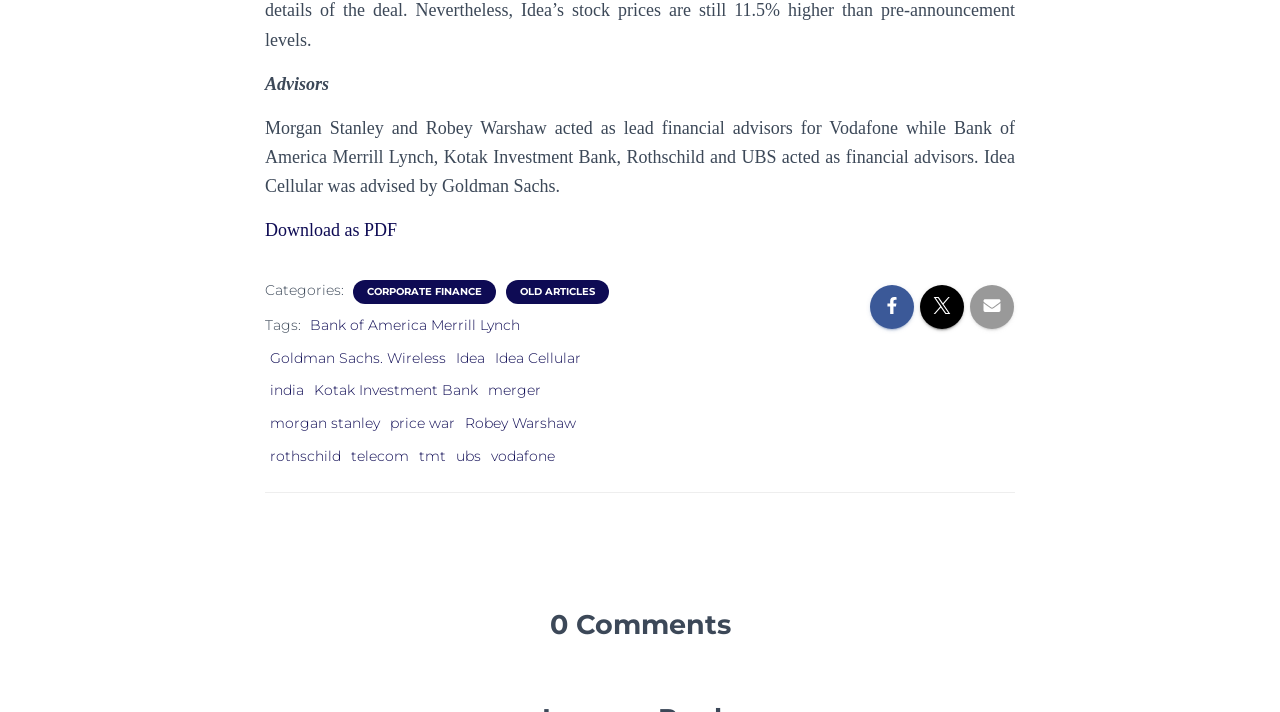Can you find the bounding box coordinates for the element that needs to be clicked to execute this instruction: "View comments"? The coordinates should be given as four float numbers between 0 and 1, i.e., [left, top, right, bottom].

[0.207, 0.847, 0.793, 0.909]